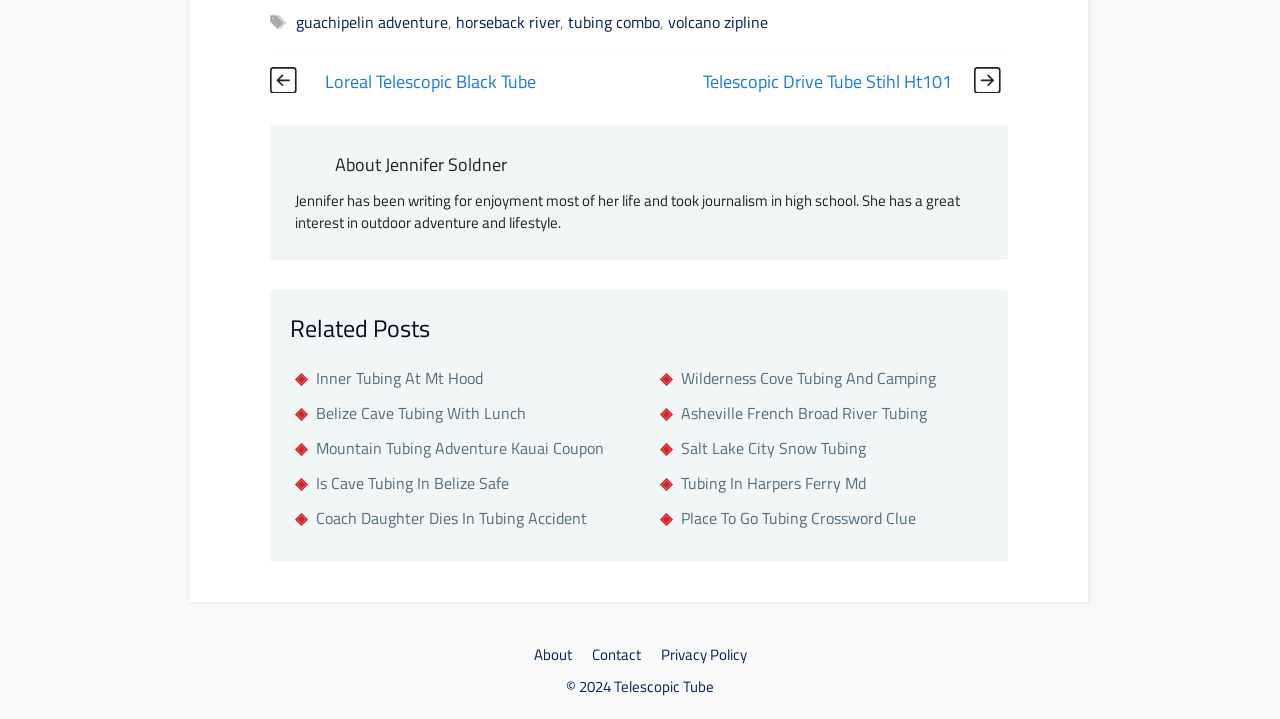Determine the bounding box coordinates of the clickable element necessary to fulfill the instruction: "view the photo of author Jennifer Soldner". Provide the coordinates as four float numbers within the 0 to 1 range, i.e., [left, top, right, bottom].

[0.23, 0.208, 0.254, 0.25]